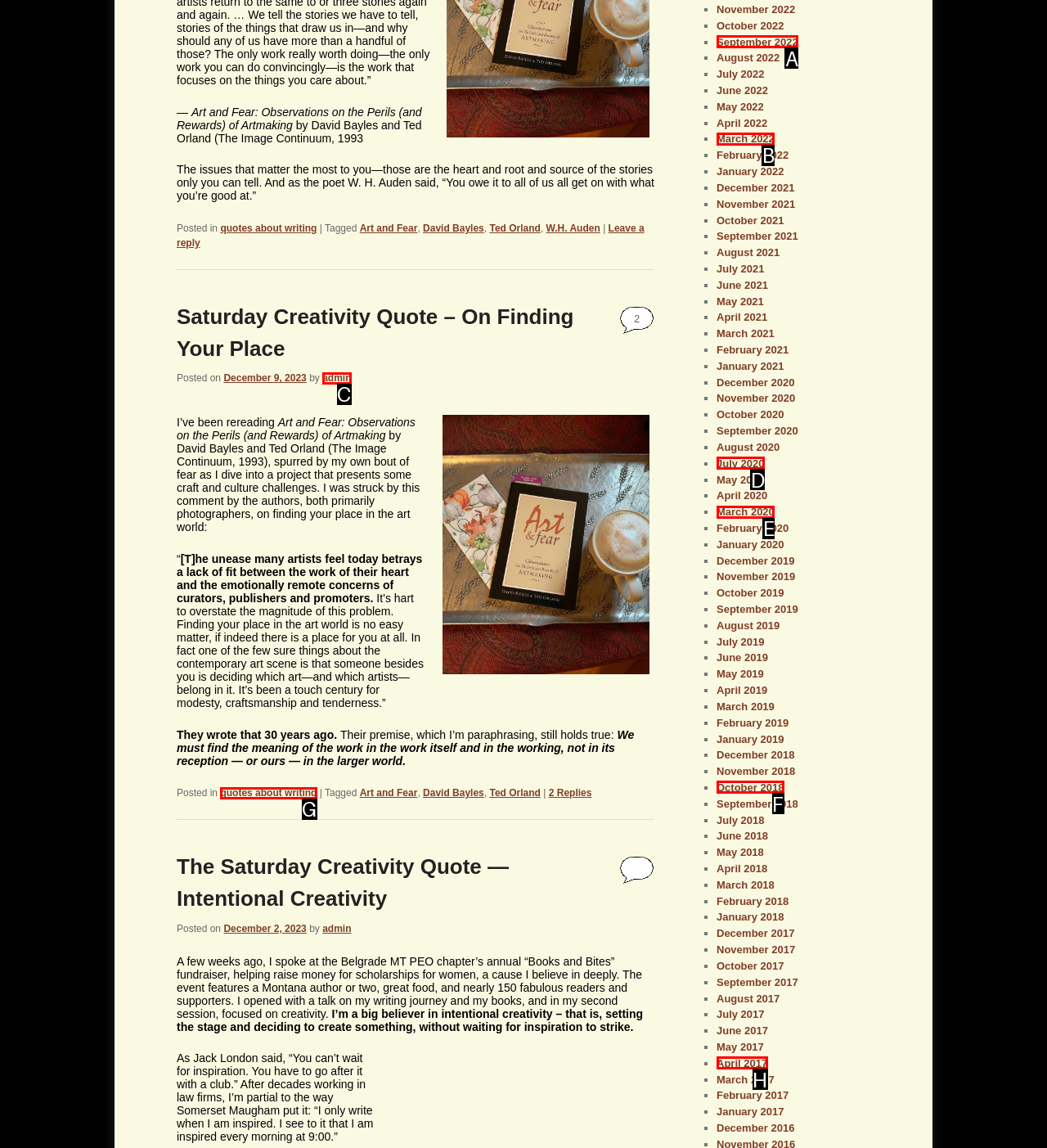Identify the HTML element that corresponds to the following description: Submission to TTRPGs for Palestine Provide the letter of the best matching option.

None